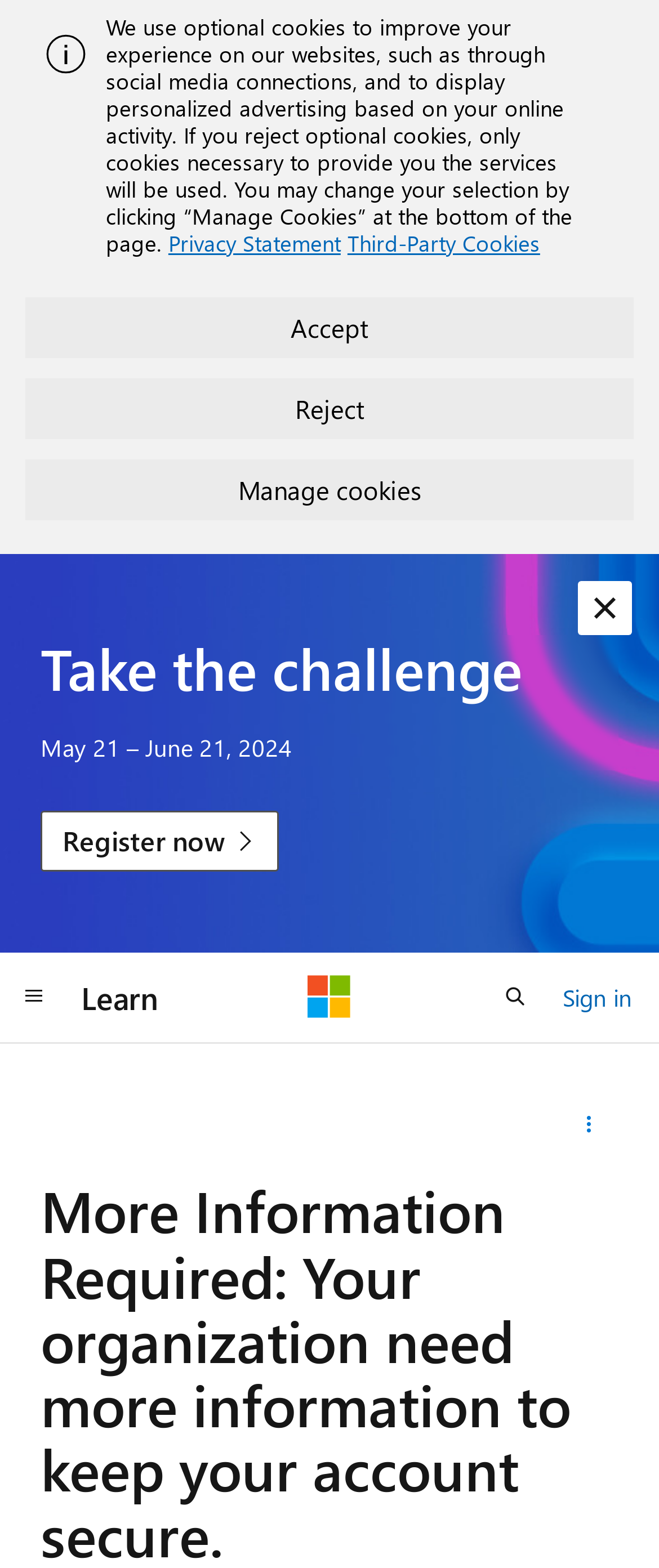Please determine the bounding box coordinates of the section I need to click to accomplish this instruction: "Open search".

[0.731, 0.617, 0.833, 0.655]